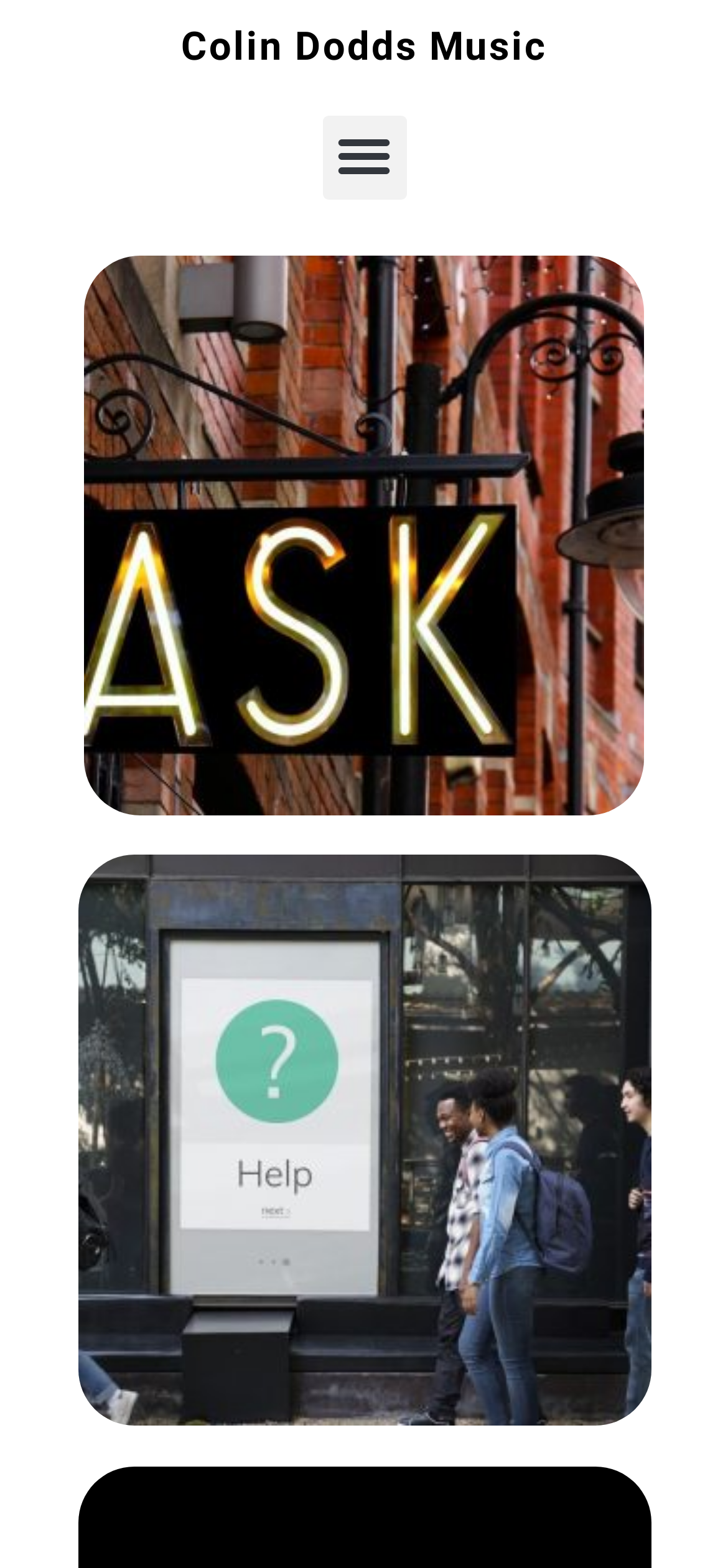Using the provided element description: "Menu", determine the bounding box coordinates of the corresponding UI element in the screenshot.

[0.442, 0.073, 0.558, 0.127]